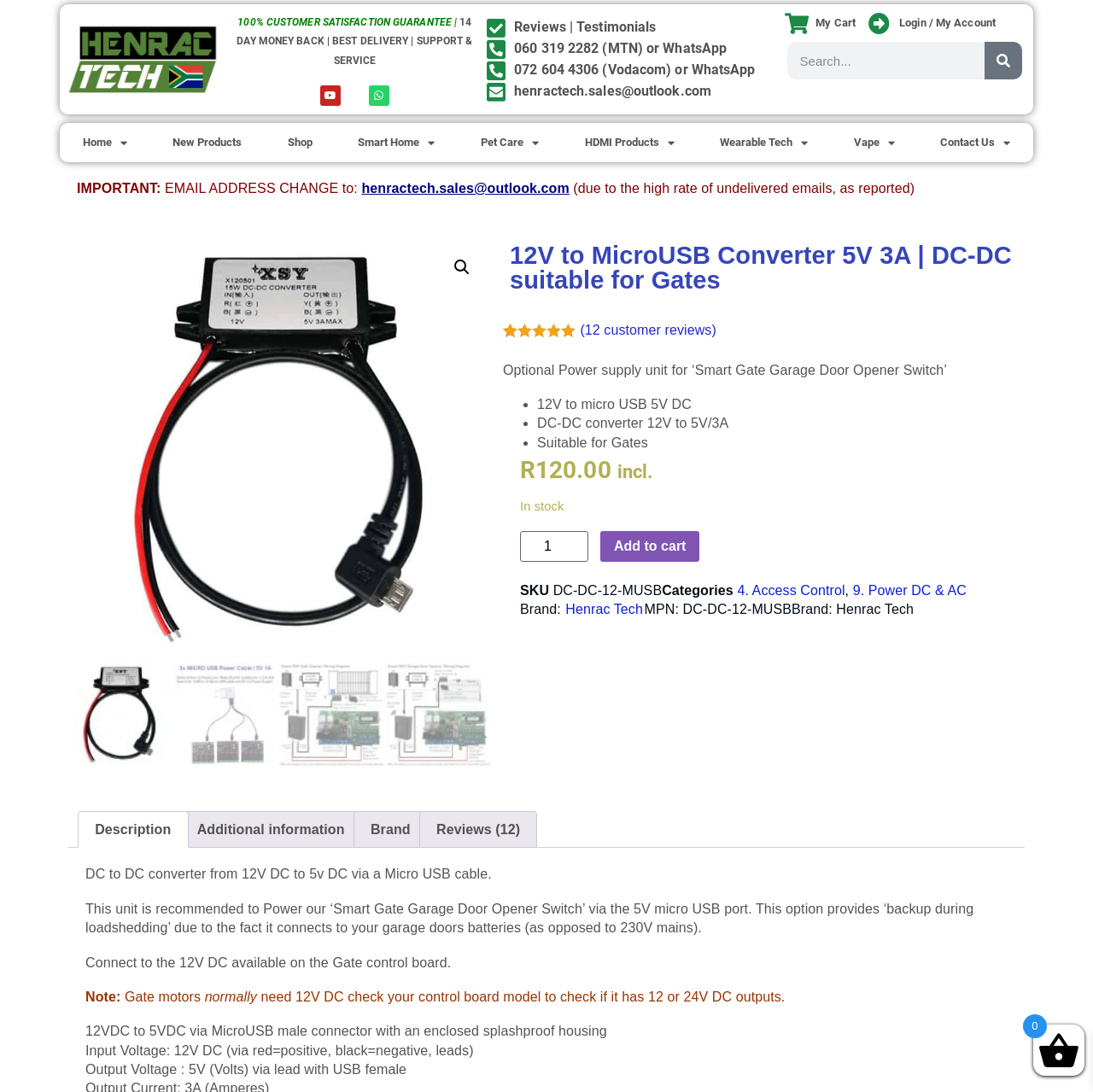Answer the question using only a single word or phrase: 
What is the brand of this product?

Henrac Tech